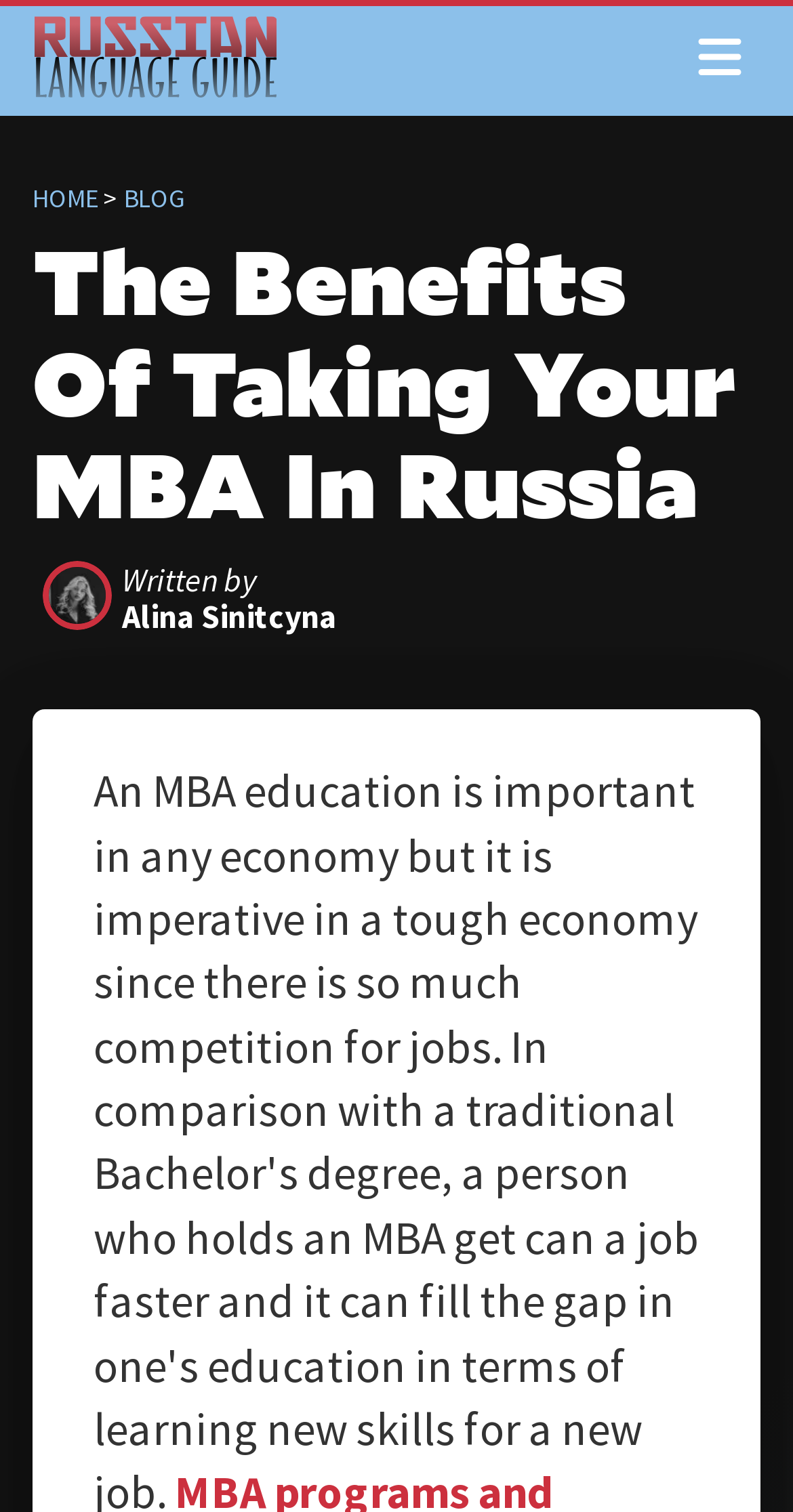Respond to the question below with a single word or phrase:
How many links are in the top navigation bar?

3